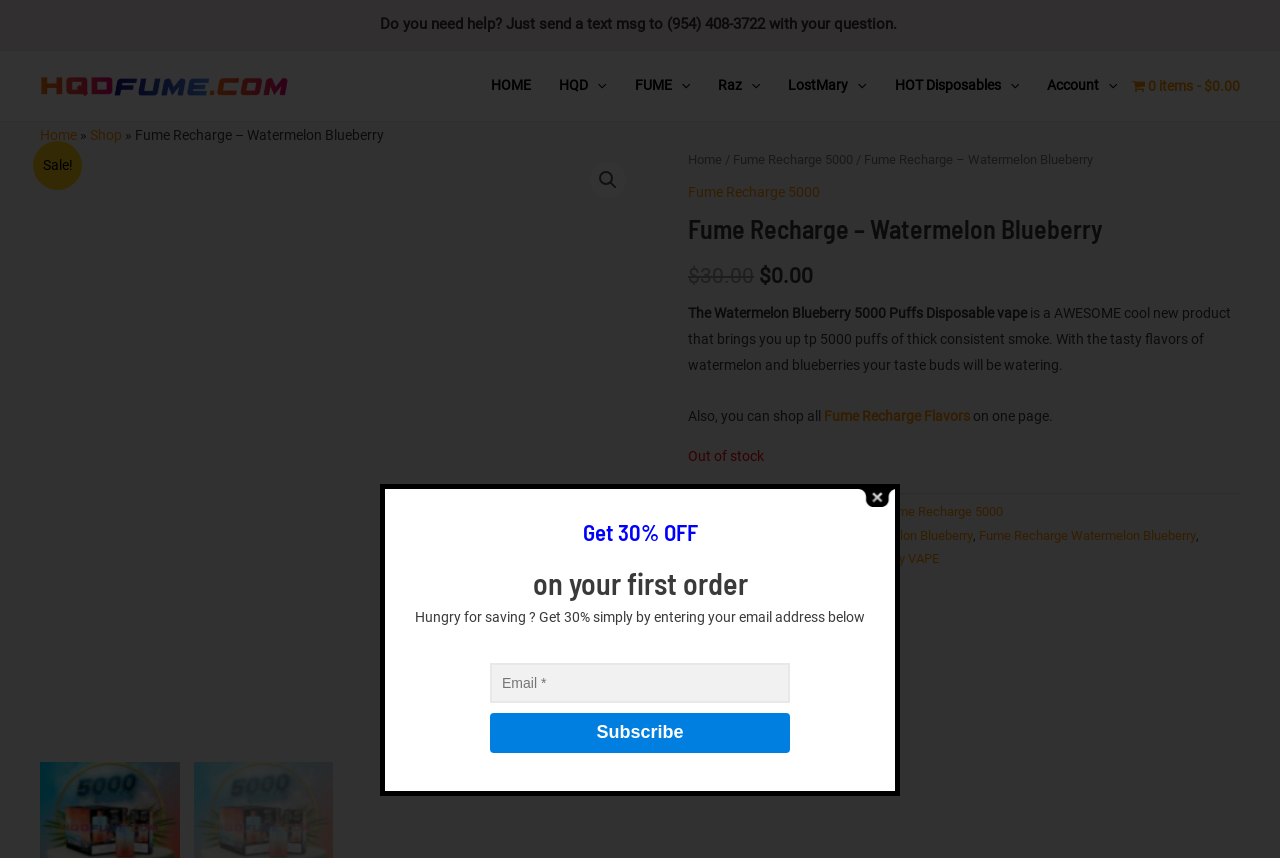Could you find the bounding box coordinates of the clickable area to complete this instruction: "Click the 'Subscribe' button"?

[0.383, 0.831, 0.617, 0.877]